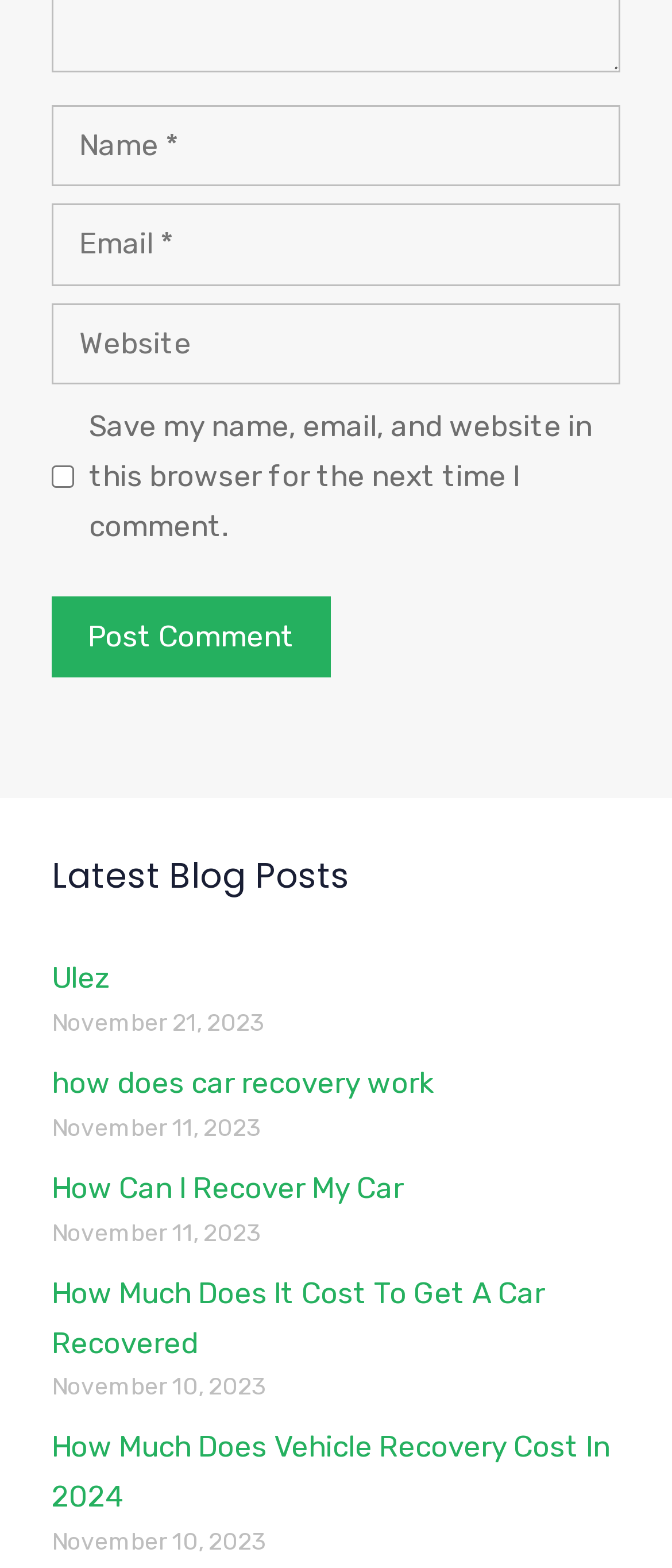Given the element description, predict the bounding box coordinates in the format (top-left x, top-left y, bottom-right x, bottom-right y). Make sure all values are between 0 and 1. Here is the element description: parent_node: Comment name="url" placeholder="Website"

[0.077, 0.193, 0.923, 0.246]